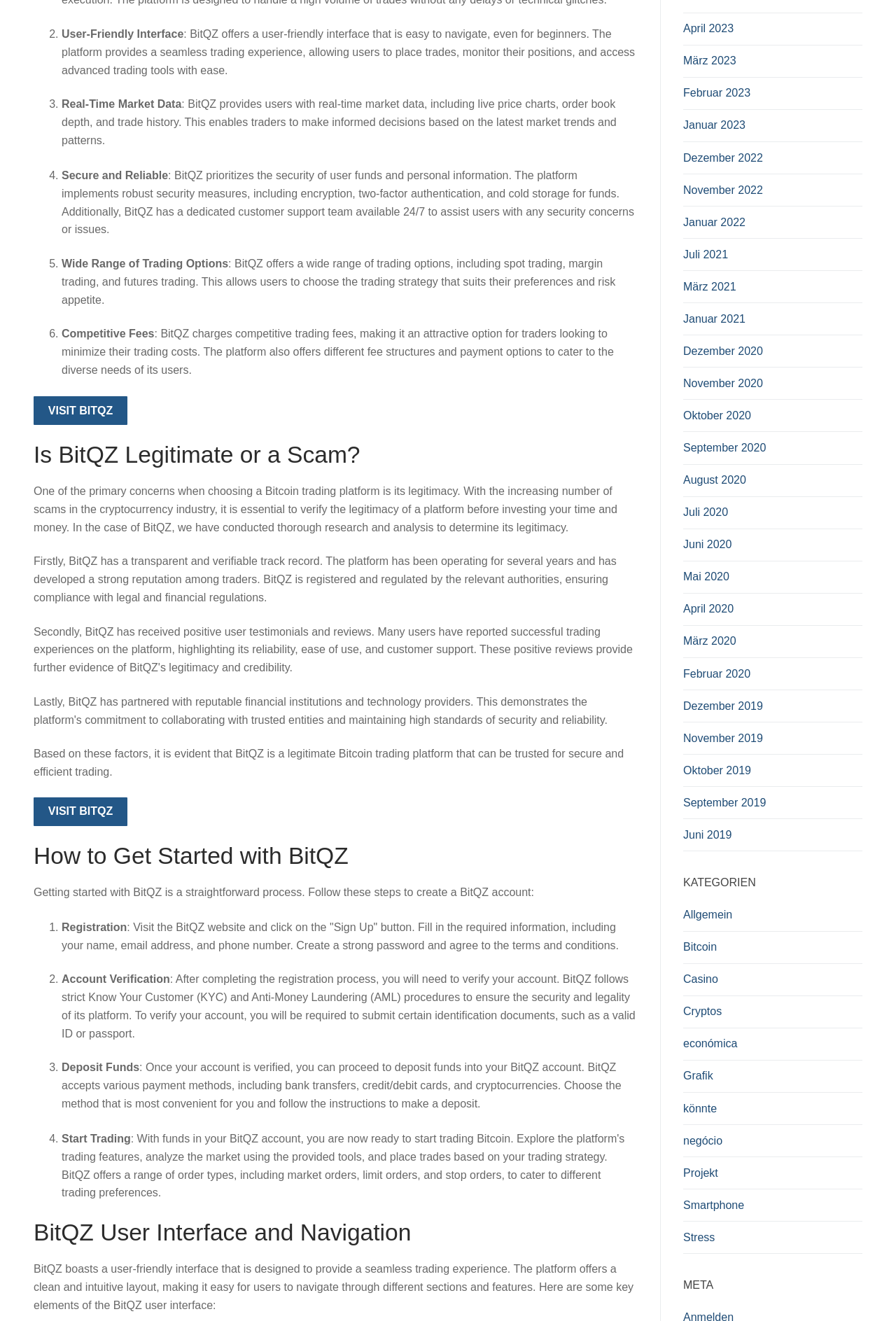Find and indicate the bounding box coordinates of the region you should select to follow the given instruction: "Click on 'VISIT BITQZ'".

[0.038, 0.61, 0.142, 0.619]